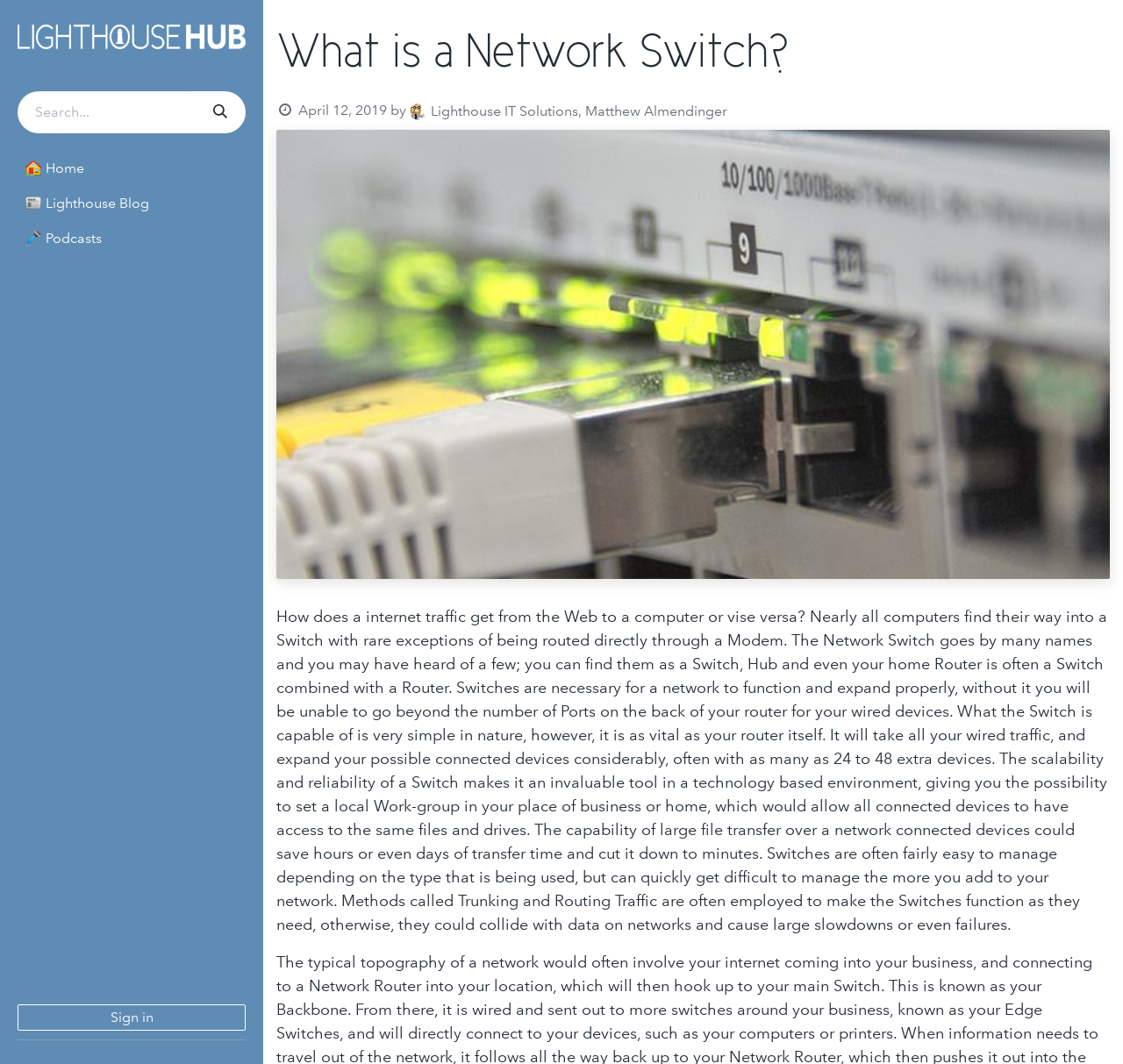Give the bounding box coordinates for the element described as: "name="search" placeholder="Search..."".

[0.016, 0.086, 0.171, 0.125]